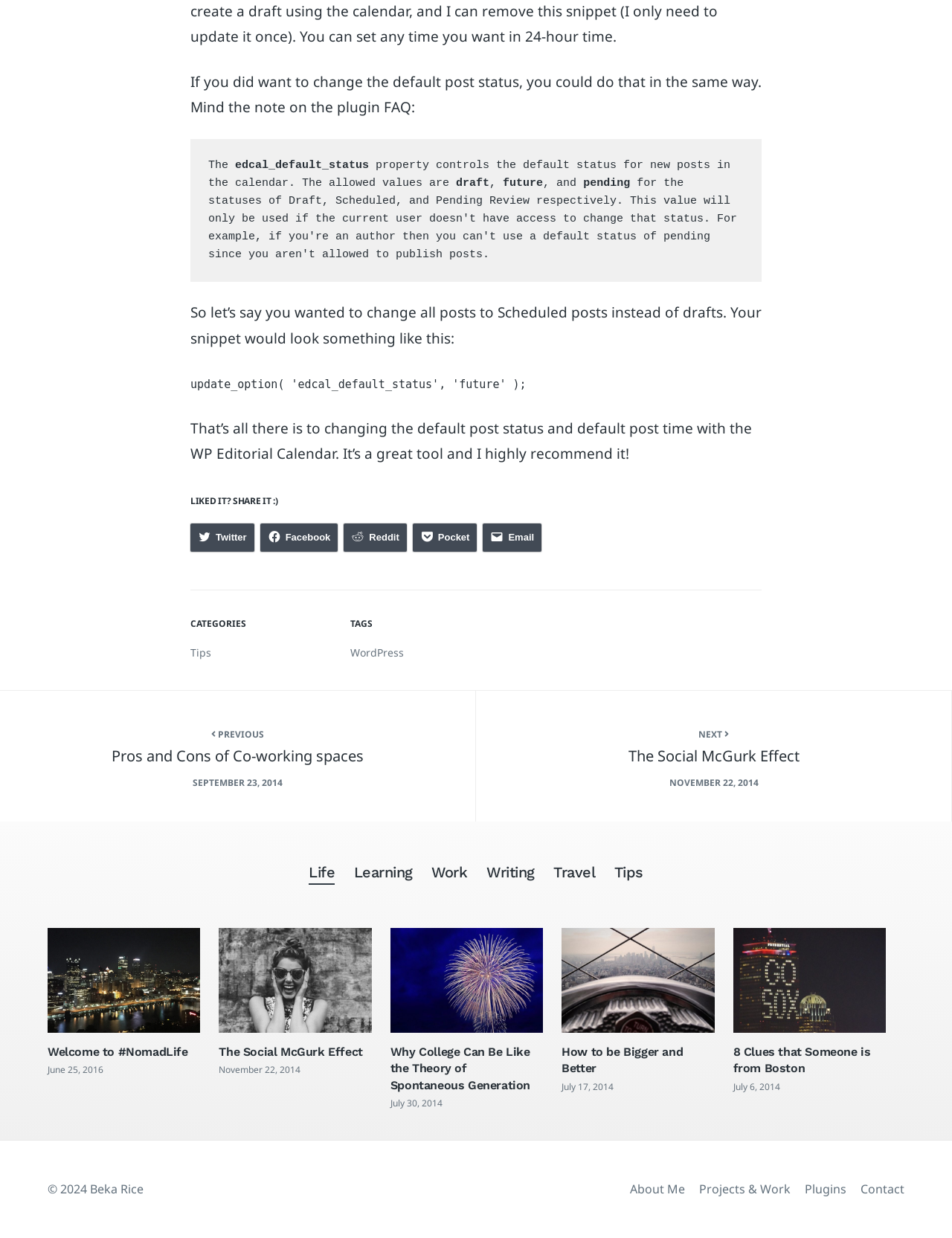Please locate the bounding box coordinates of the element that should be clicked to complete the given instruction: "Read the previous post".

[0.227, 0.588, 0.277, 0.598]